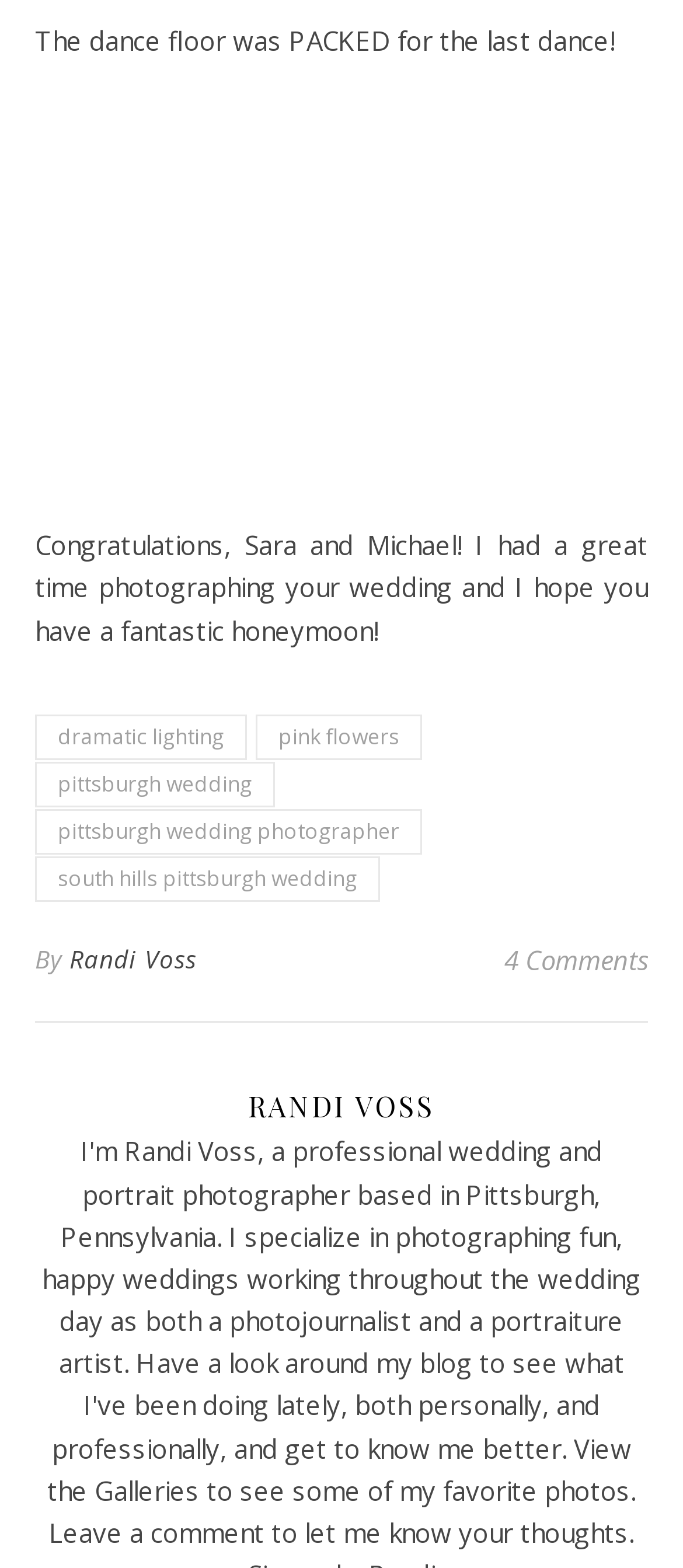Locate the bounding box of the UI element defined by this description: "dramatic lighting". The coordinates should be given as four float numbers between 0 and 1, formatted as [left, top, right, bottom].

[0.051, 0.456, 0.362, 0.485]